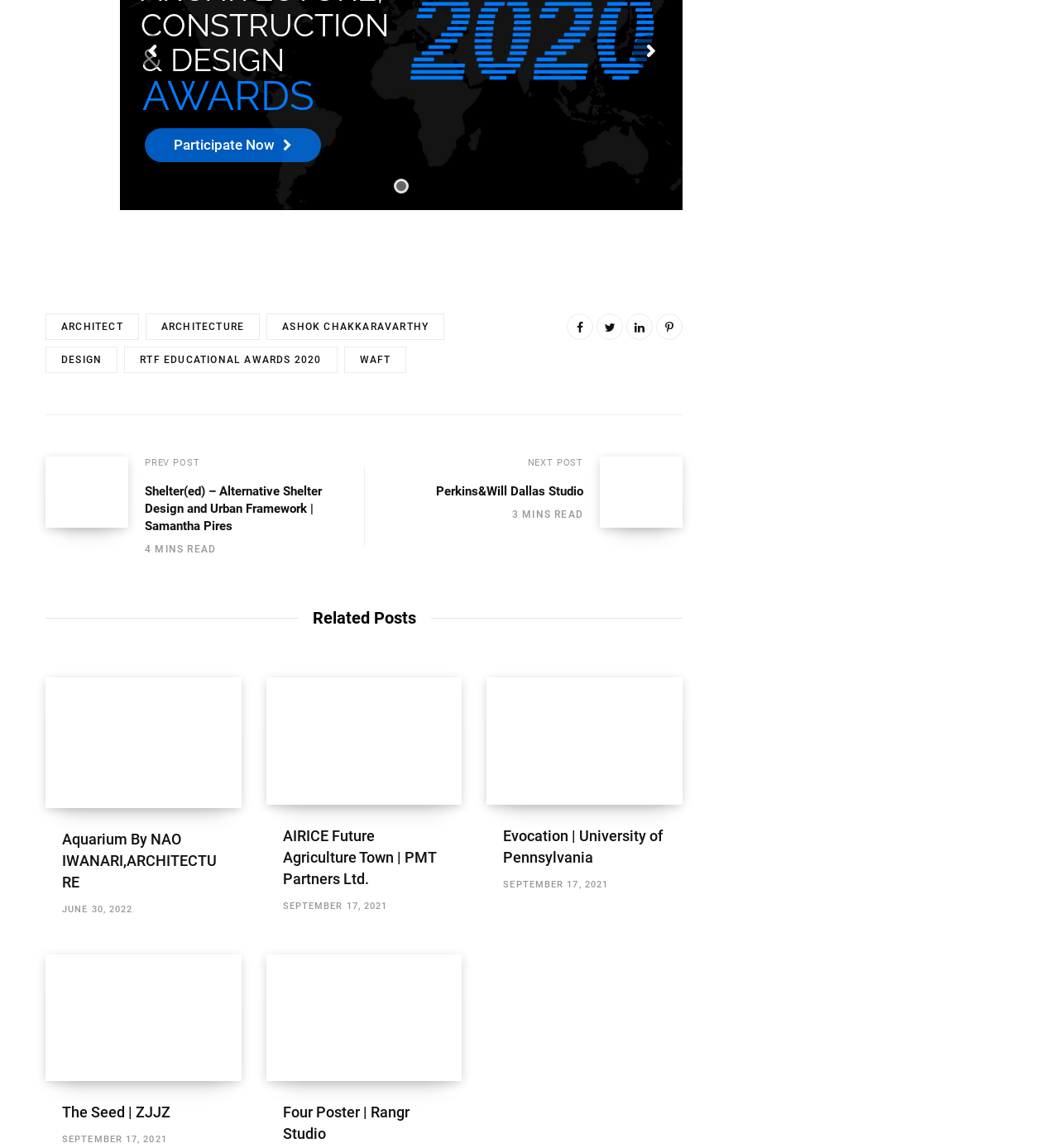What is the purpose of the navigation links at the top of the webpage?
Refer to the image and provide a concise answer in one word or phrase.

To navigate to different categories